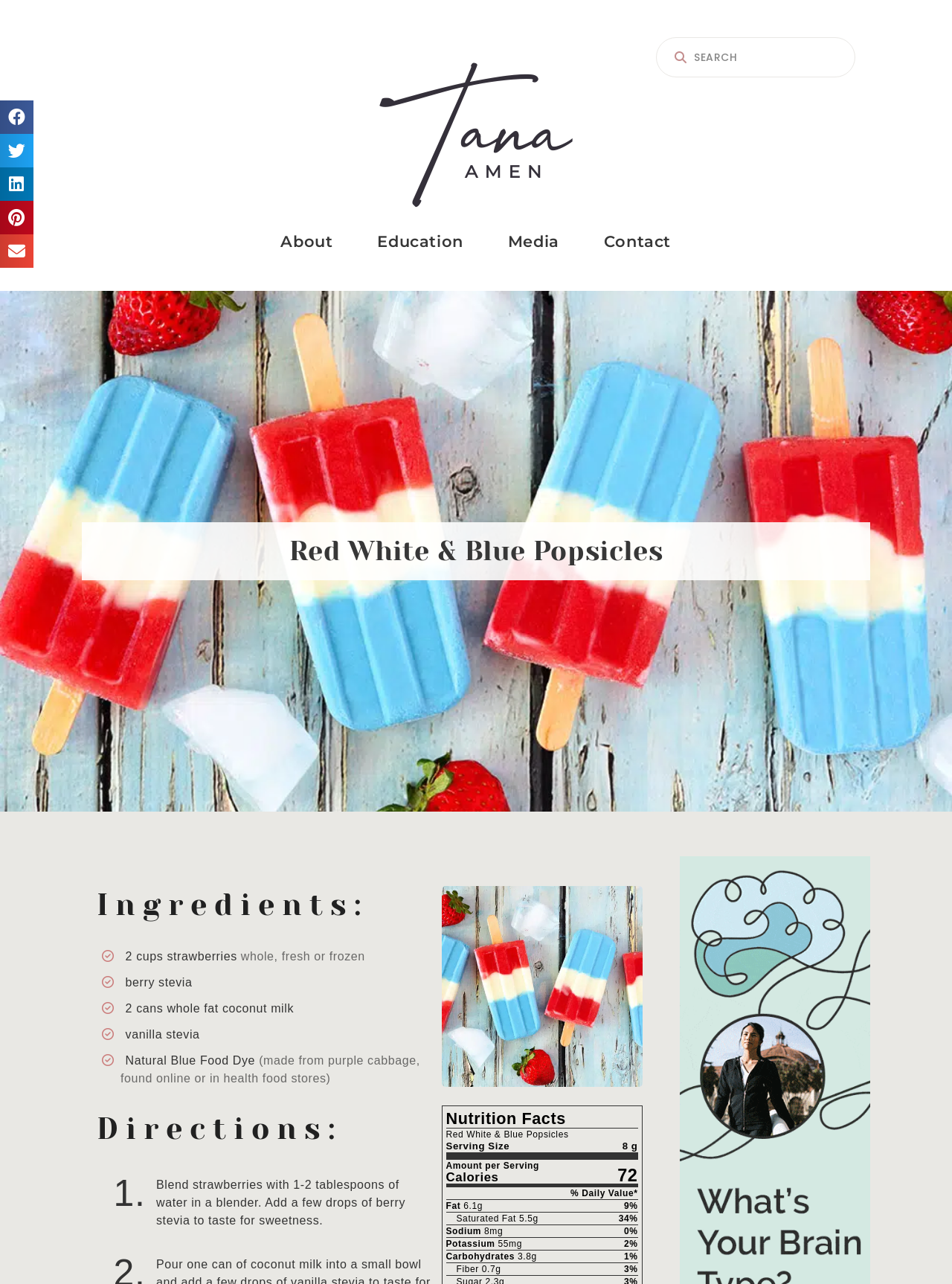Please identify the bounding box coordinates for the region that you need to click to follow this instruction: "Search for something".

[0.689, 0.029, 0.898, 0.06]